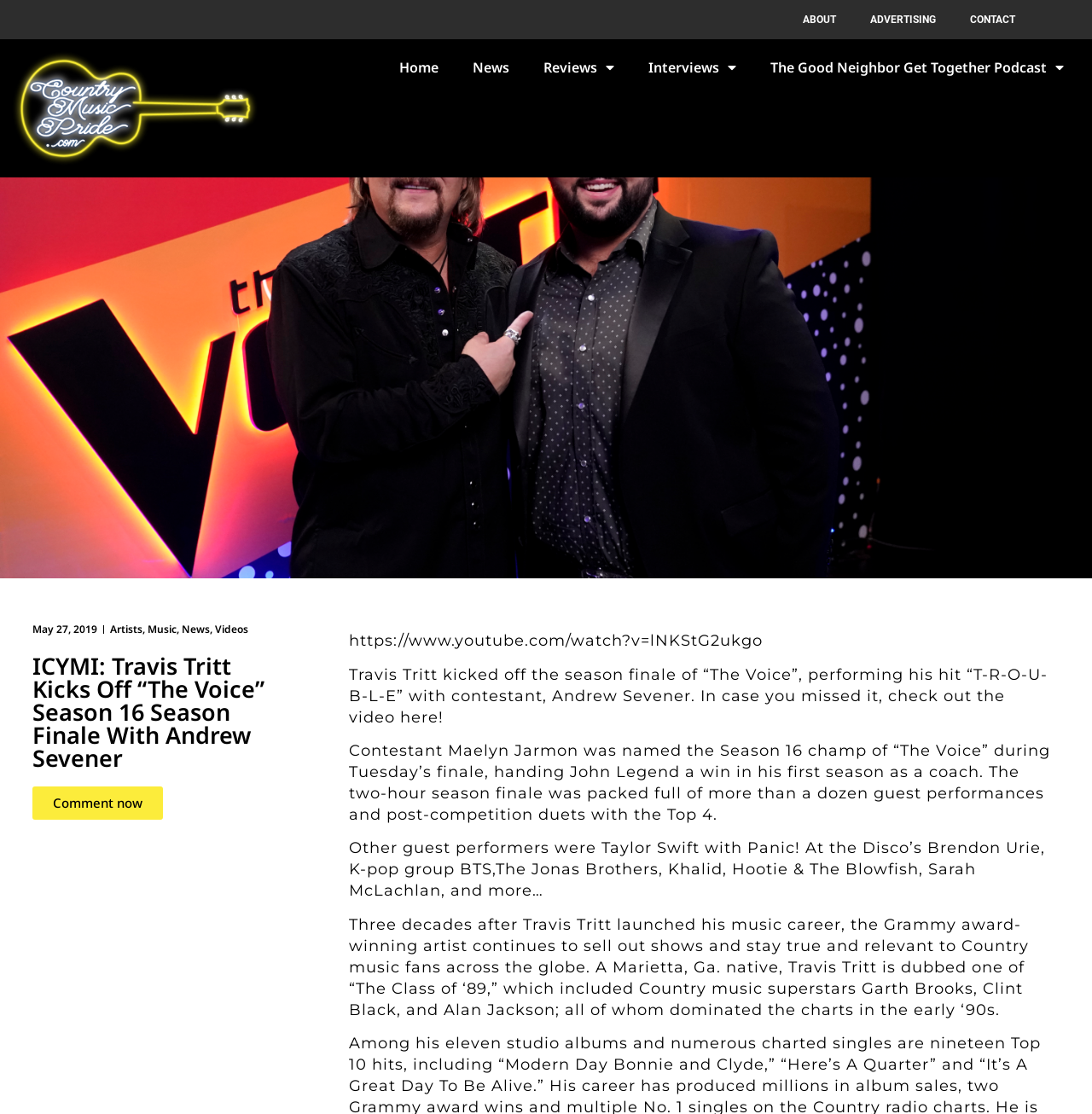What is the award won by Travis Tritt?
Based on the image, answer the question with as much detail as possible.

The answer can be found in the paragraph that describes Travis Tritt's music career, where it is mentioned that three decades after Travis Tritt launched his music career, the Grammy award-winning artist continues to sell out shows and stay true and relevant to Country music fans across the globe.